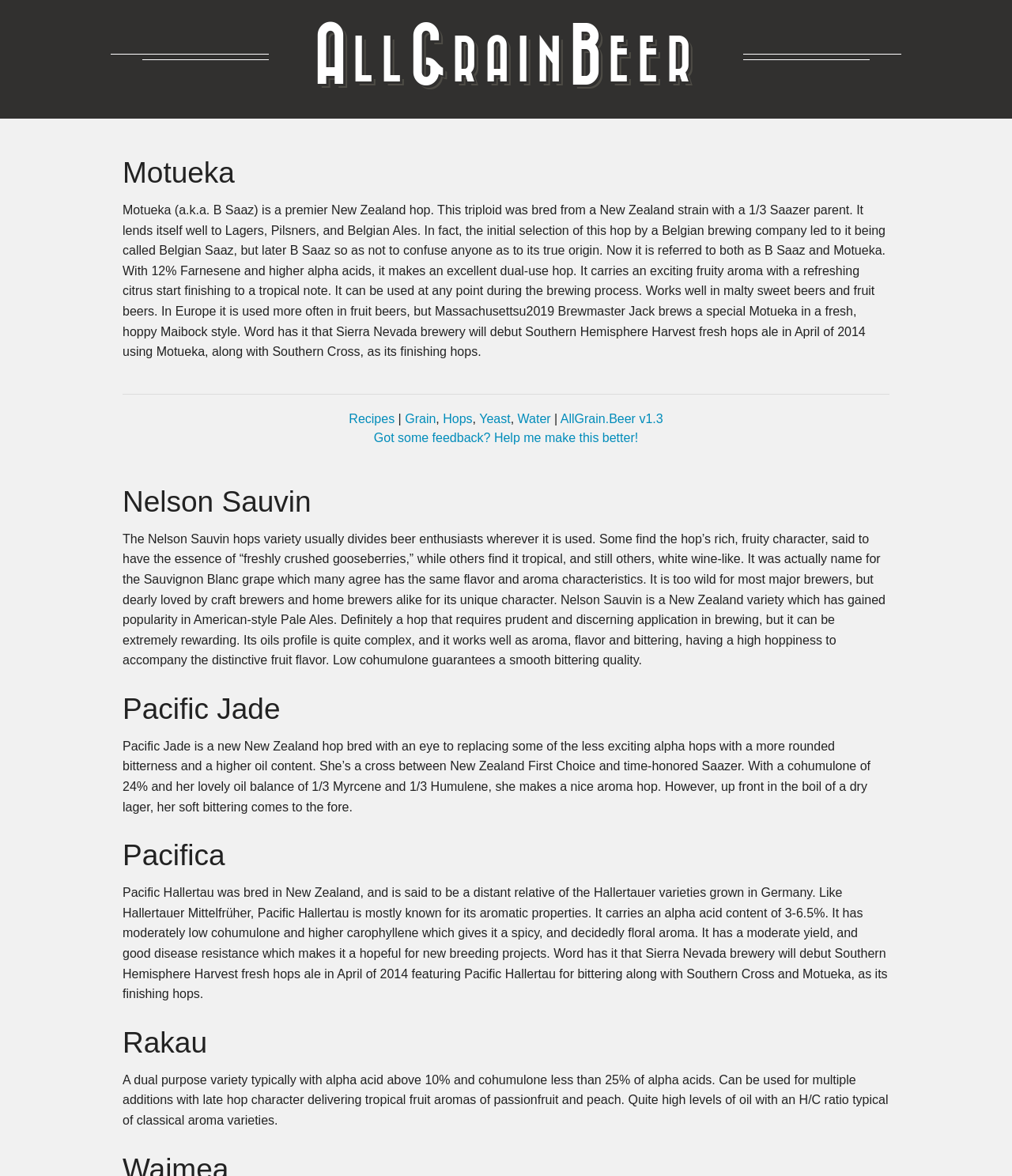Please determine the bounding box coordinates of the section I need to click to accomplish this instruction: "Explore Hops".

[0.438, 0.35, 0.467, 0.362]